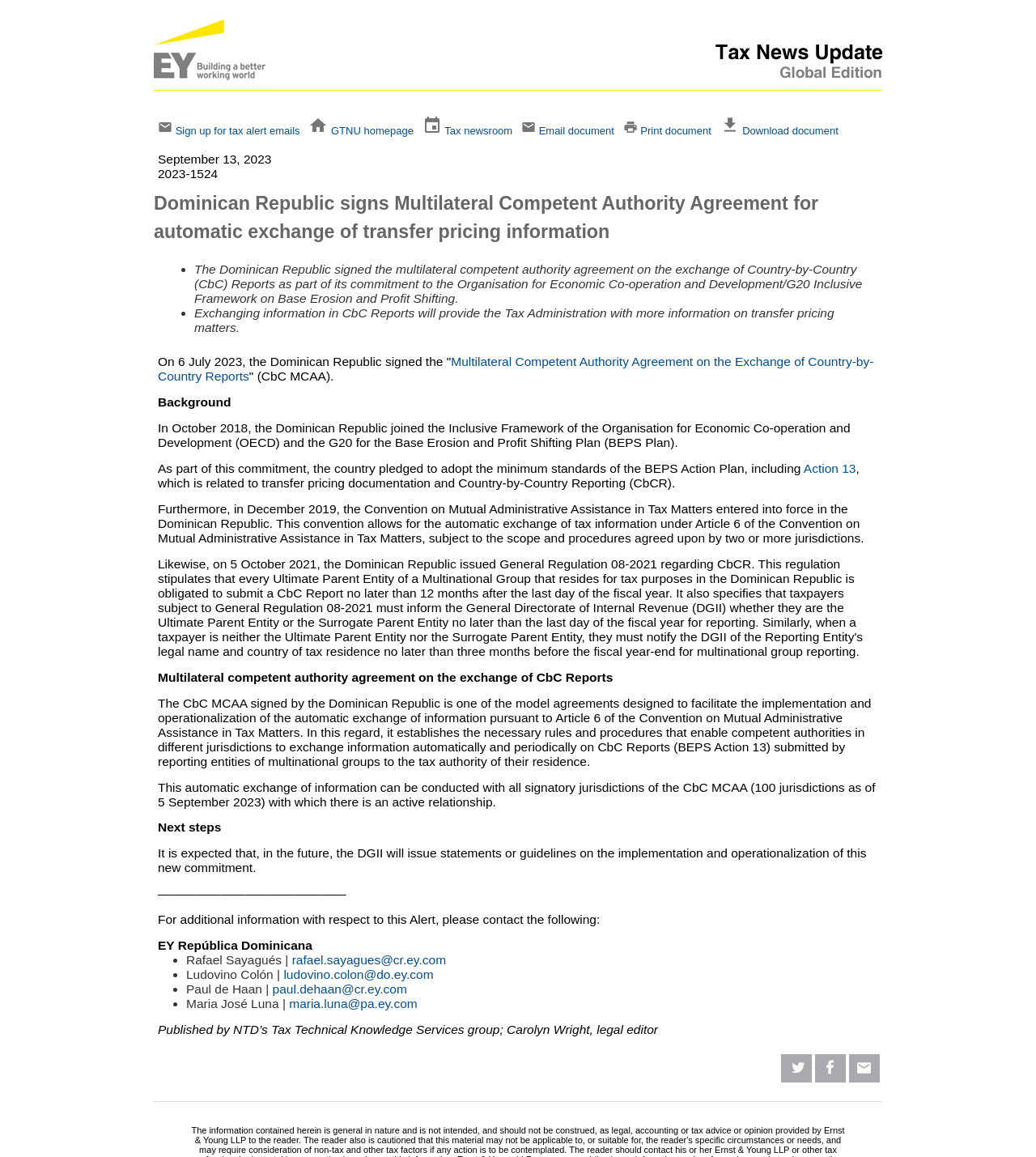How many jurisdictions can the Dominican Republic exchange information with?
Give a thorough and detailed response to the question.

The question is asking about the number of jurisdictions that the Dominican Republic can exchange information with. From the webpage, we can see that the article mentions that the automatic exchange of information can be conducted with all signatory jurisdictions of the CbC MCAA (100 jurisdictions as of 5 September 2023) with which there is an active relationship. Therefore, the answer is 100.